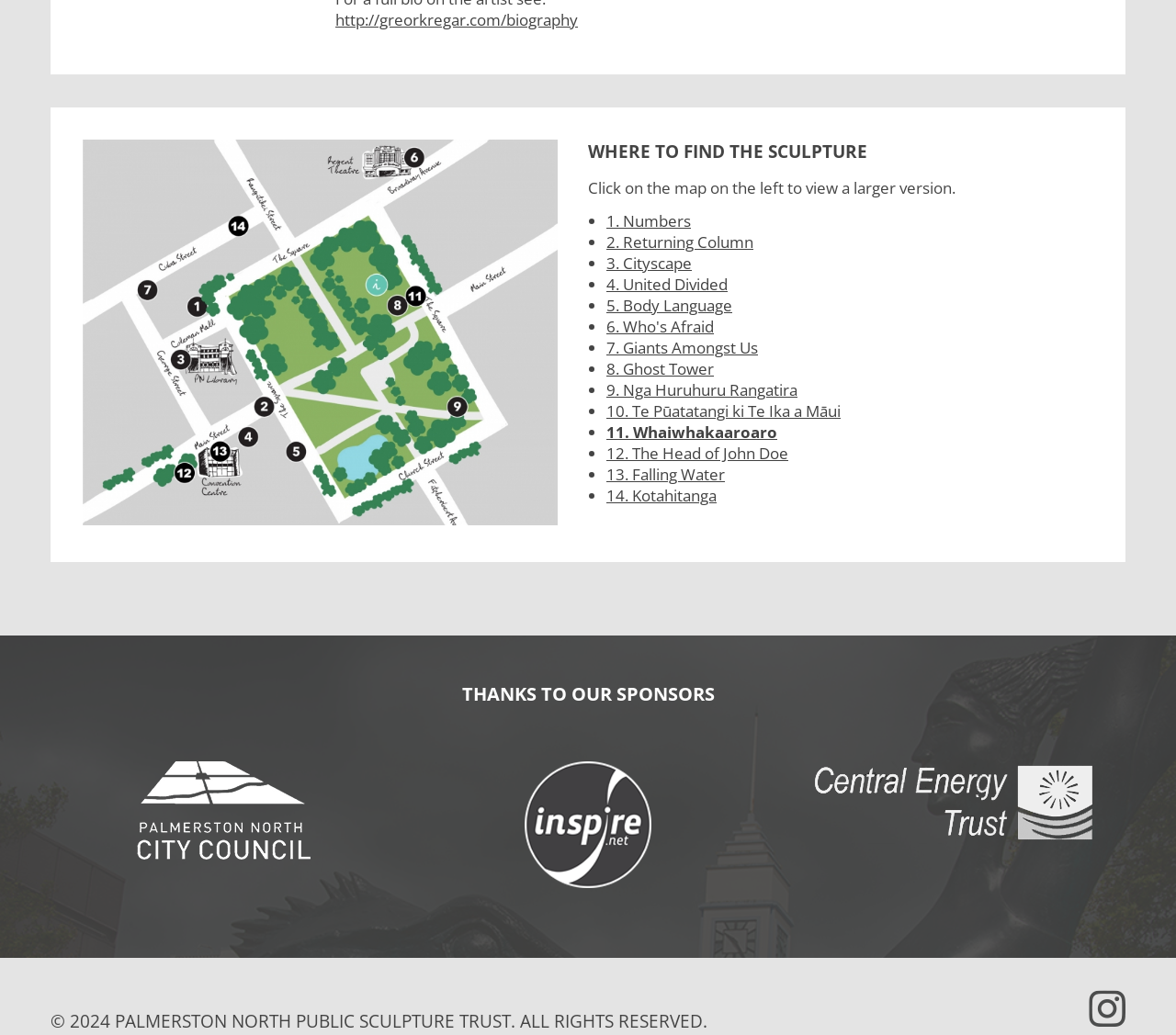What is the purpose of the map?
Respond to the question with a single word or phrase according to the image.

To view a larger version